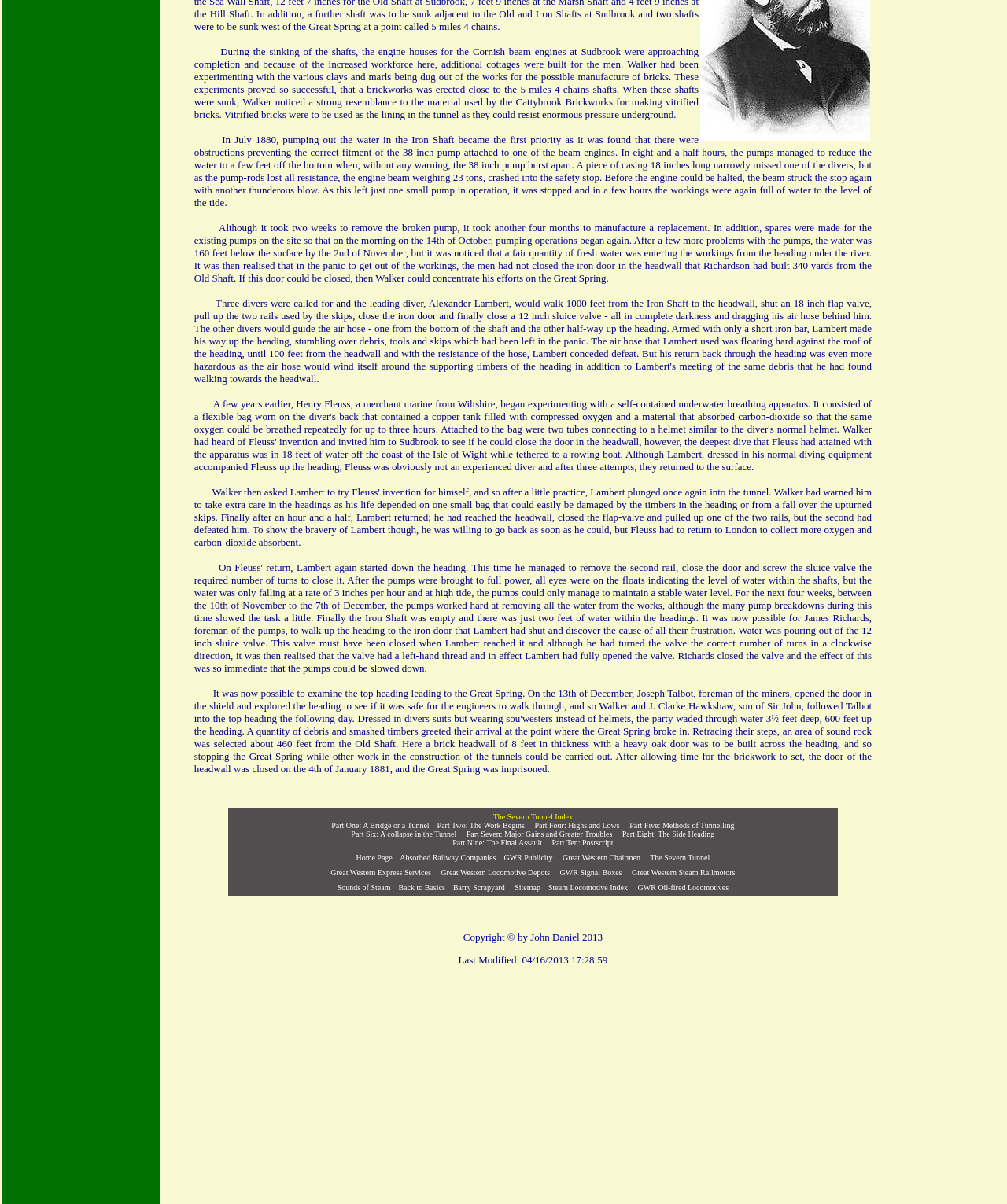Can you provide the bounding box coordinates for the element that should be clicked to implement the instruction: "Check Sounds of Steam"?

[0.335, 0.734, 0.388, 0.741]